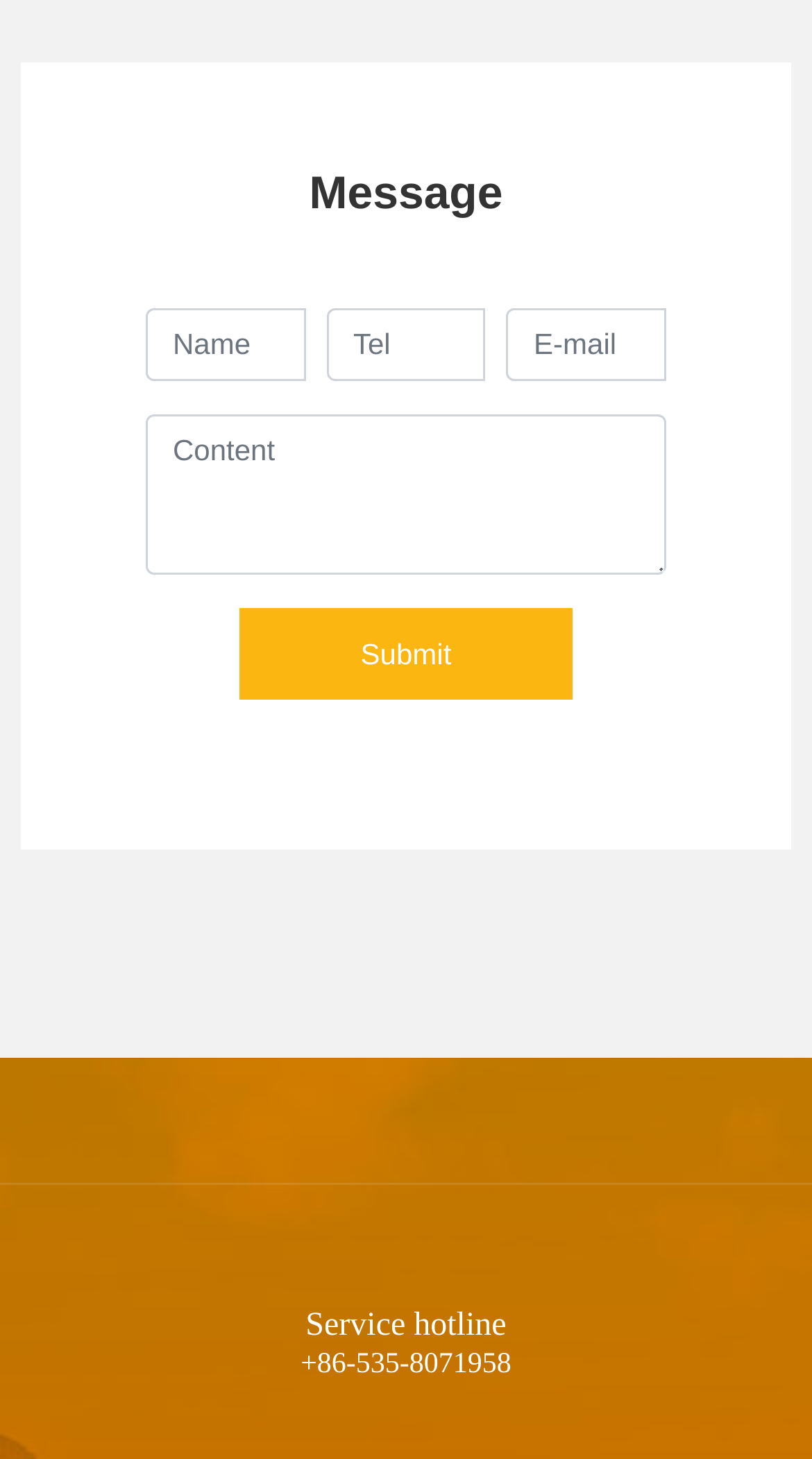Look at the image and answer the question in detail:
What is the orientation of the separator?

The separator element has an orientation of horizontal, which means it is a horizontal line separating the form from the service hotline information.